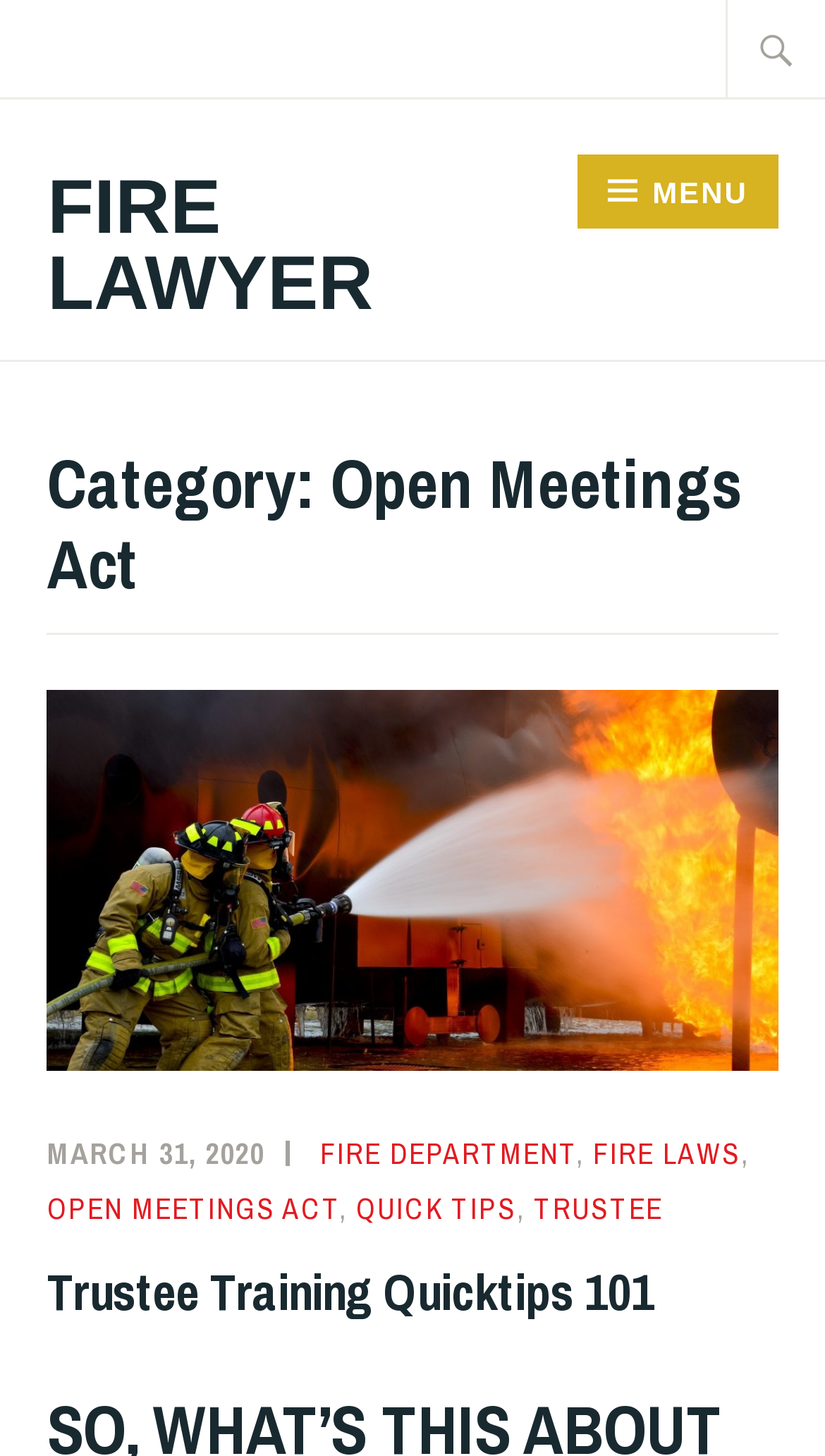What is the name of the law firm?
Please provide a full and detailed response to the question.

I looked at the top of the page and found the name of the law firm, which is 'Fire Lawyer'.